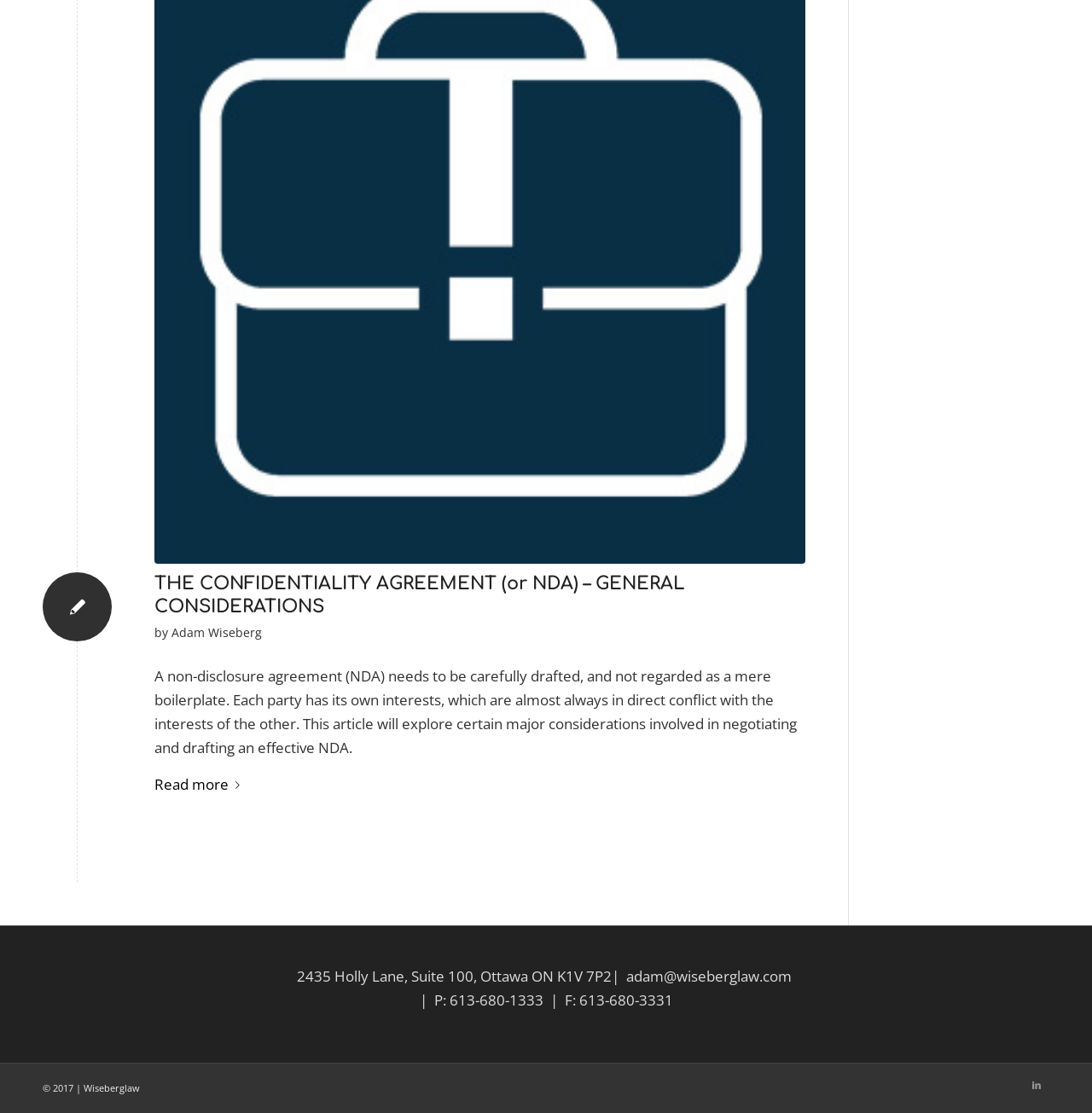Provide a brief response to the question below using a single word or phrase: 
What is the author of the article?

Adam Wiseberg